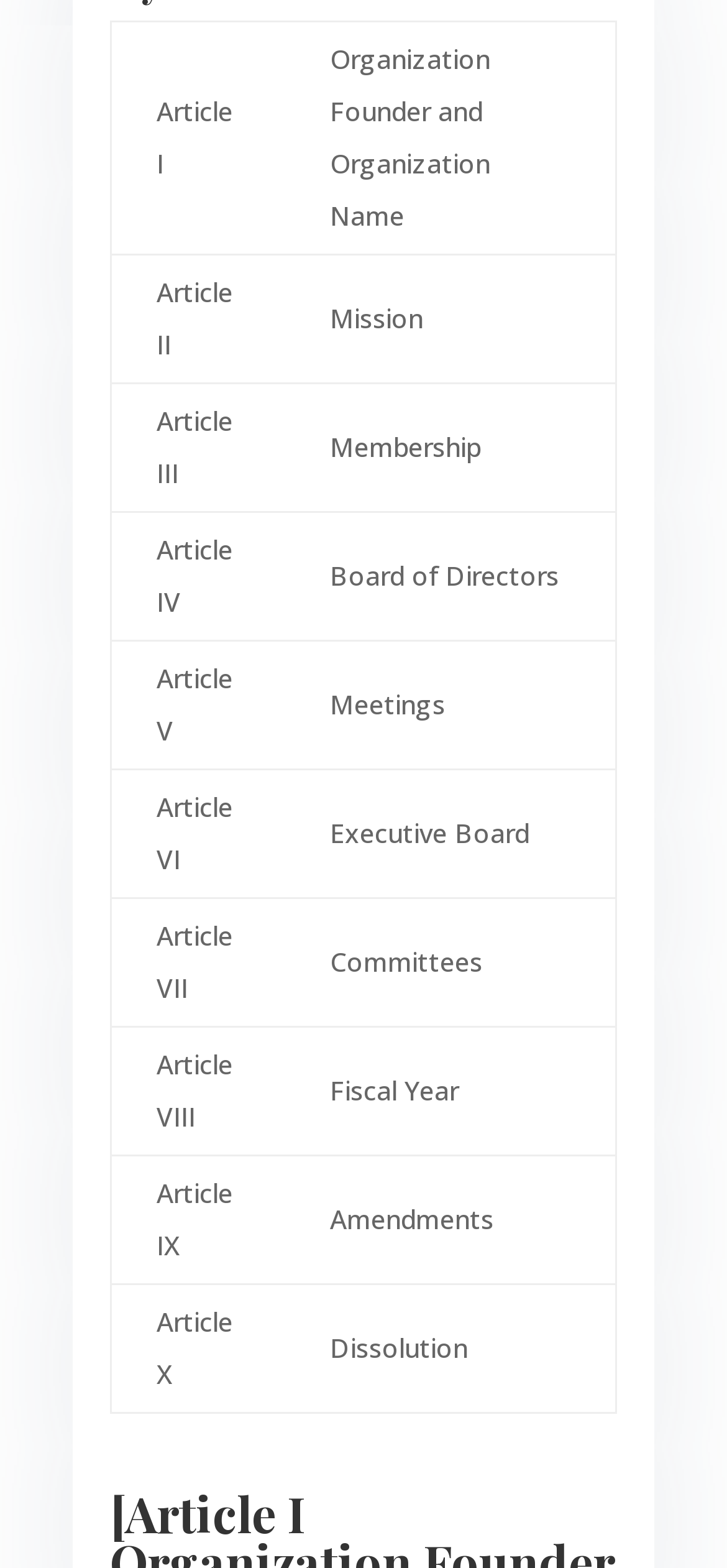What is the topic of Article V?
Please give a detailed and elaborate explanation in response to the question.

The fifth row of the table has two grid cells, one with the text 'Article V' and the other with the text 'Meetings'. Therefore, the topic of Article V is meetings.